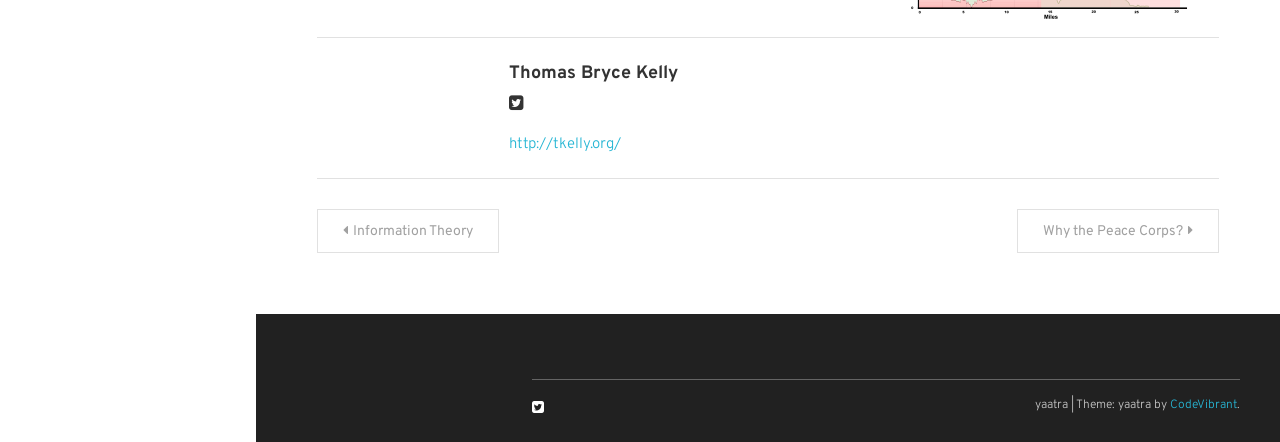Determine the bounding box for the UI element described here: "MOGRE".

None